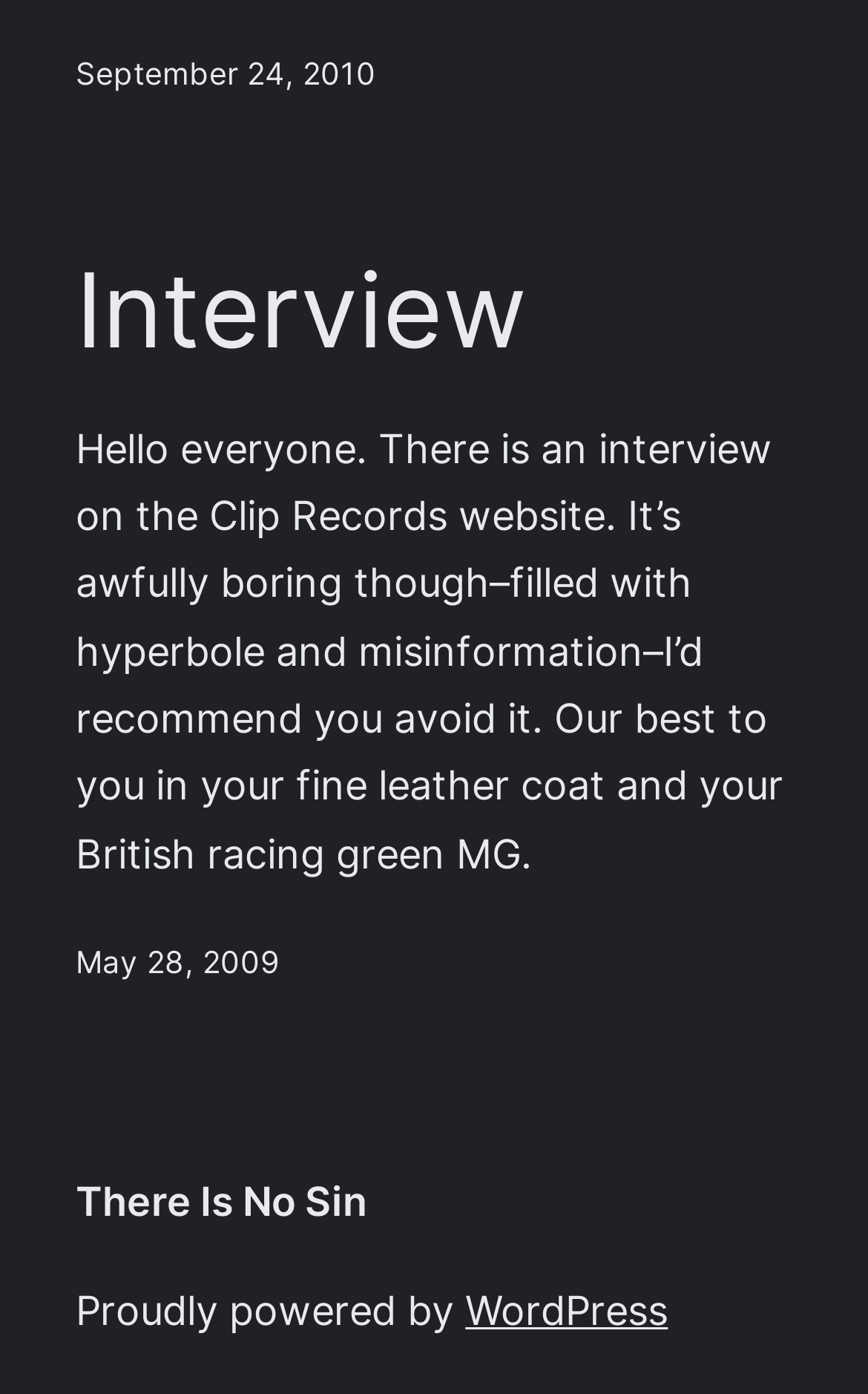What is the tone of the author's writing?
Using the information from the image, answer the question thoroughly.

I inferred the tone of the author's writing by reading the StaticText element which says 'Our best to you in your fine leather coat and your British racing green MG.' This sentence has a lighthearted and playful tone, suggesting that the author is trying to be humorous.